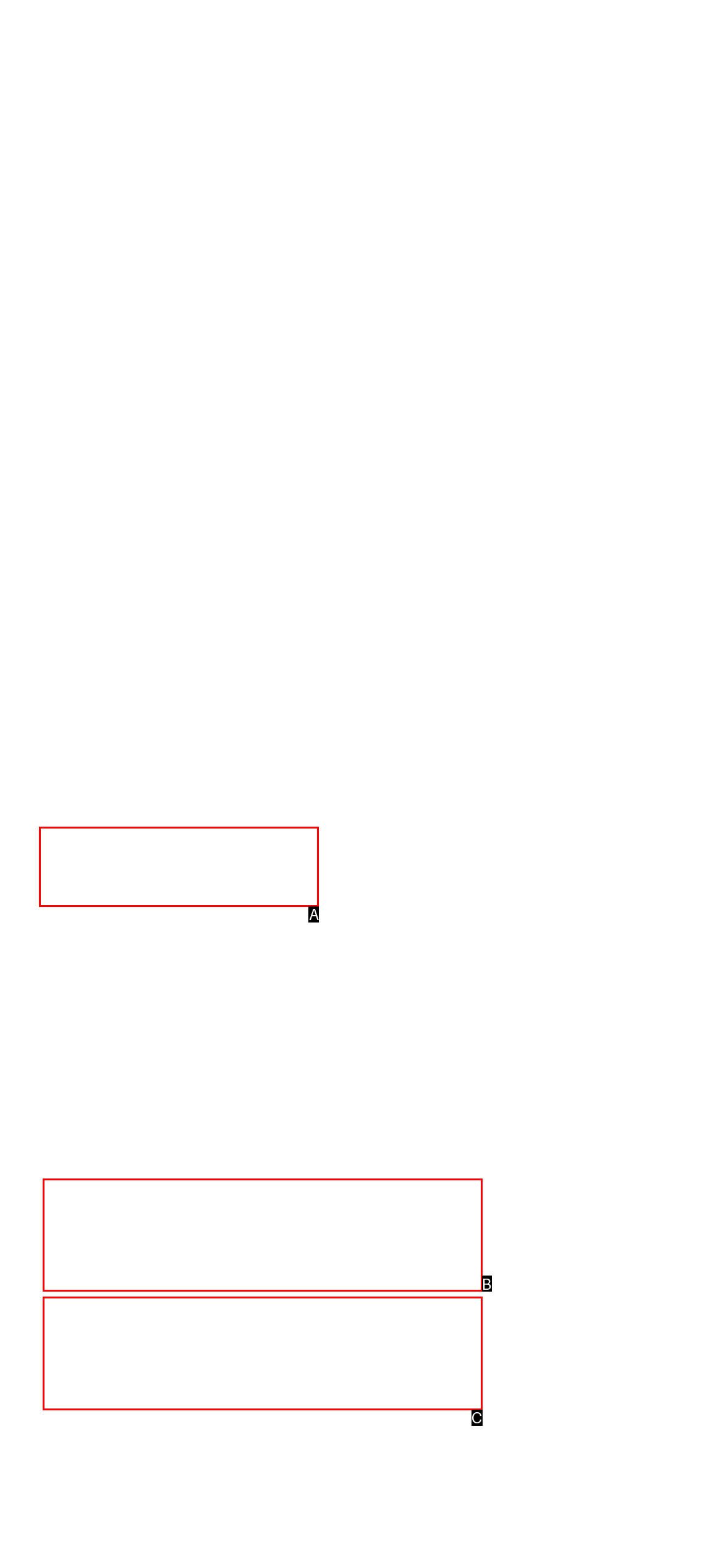Based on the element description: title="PSFC home", choose the HTML element that matches best. Provide the letter of your selected option.

None